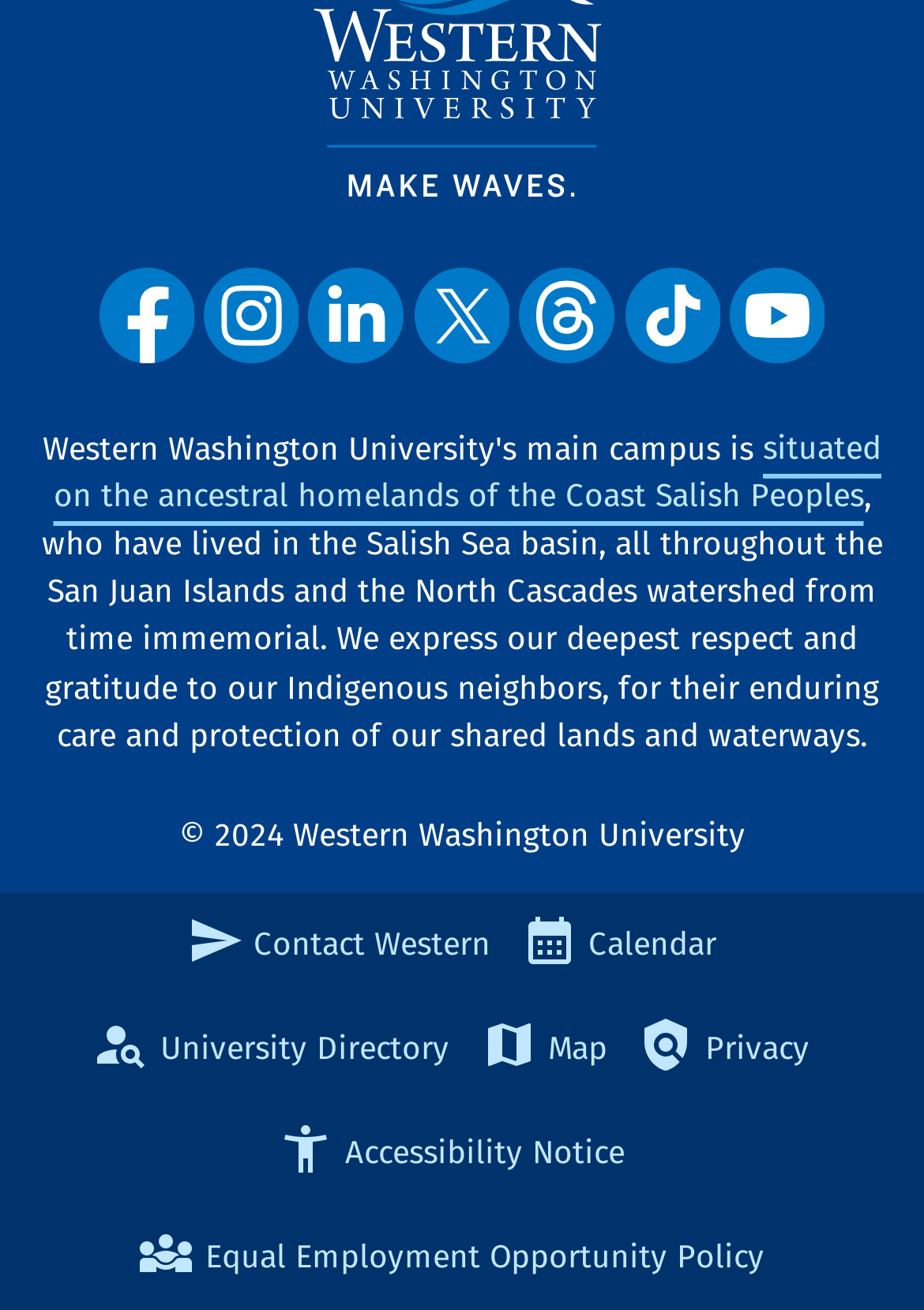Please locate the bounding box coordinates of the element that should be clicked to complete the given instruction: "Contact Western".

[0.201, 0.682, 0.554, 0.762]